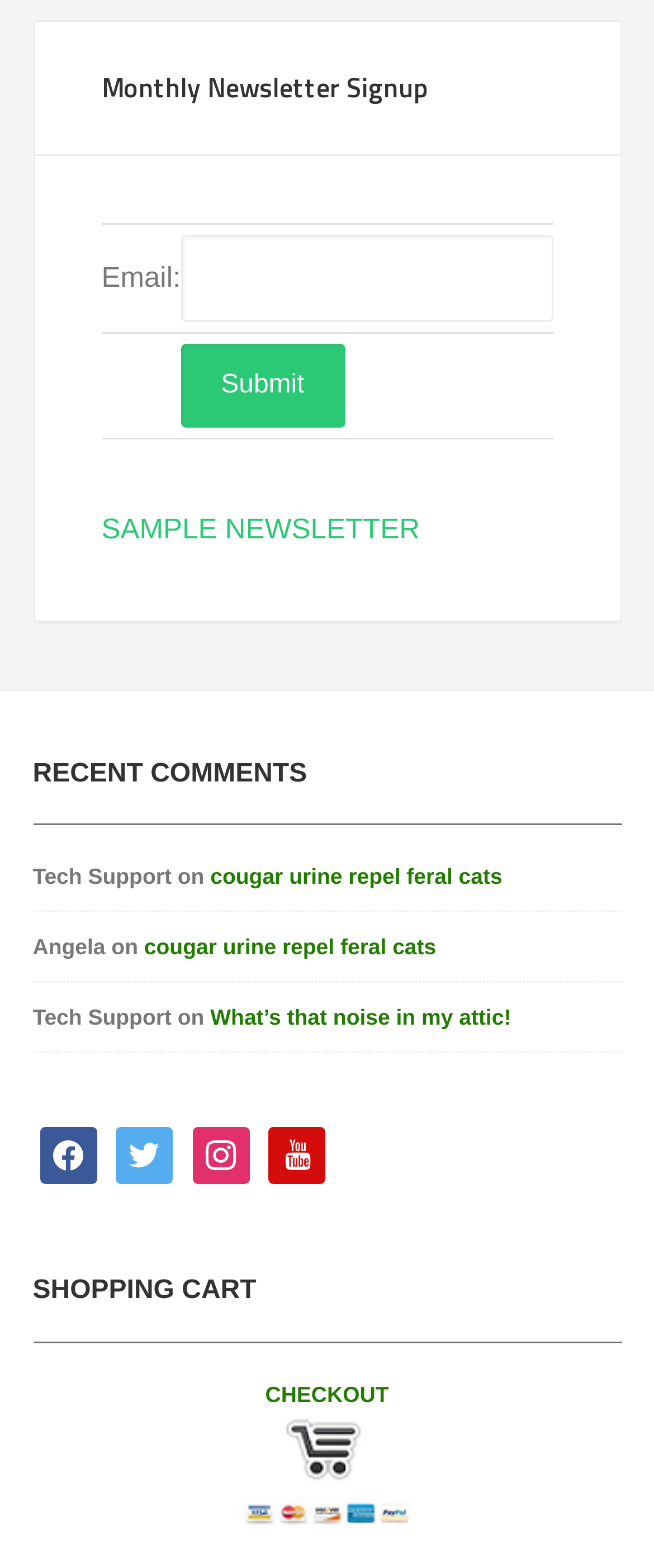Using the given description, provide the bounding box coordinates formatted as (top-left x, top-left y, bottom-right x, bottom-right y), with all values being floating point numbers between 0 and 1. Description: name="email"

[0.276, 0.15, 0.845, 0.206]